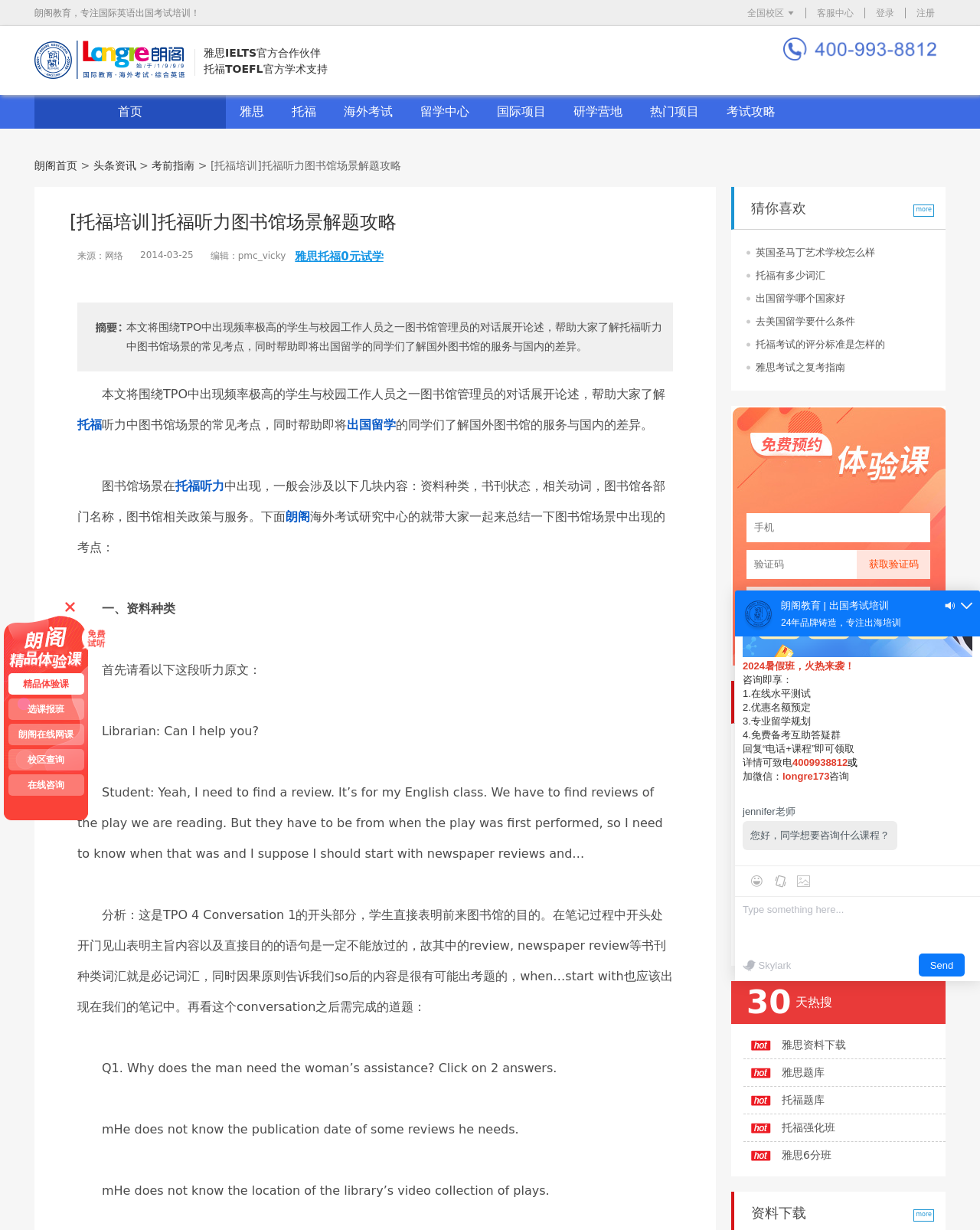Can you pinpoint the bounding box coordinates for the clickable element required for this instruction: "Click the '考试攻略' link"? The coordinates should be four float numbers between 0 and 1, i.e., [left, top, right, bottom].

[0.727, 0.077, 0.805, 0.104]